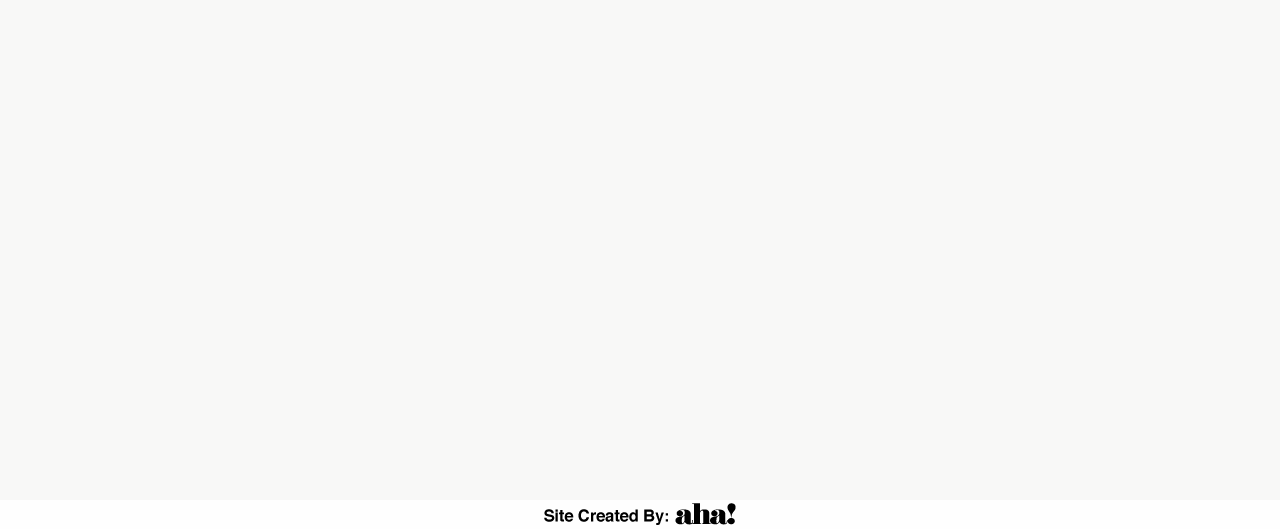Please provide a one-word or short phrase answer to the question:
What is the address of the NY Section?

8 Thiells Mount Ivy Road, Pomona, NY 10970